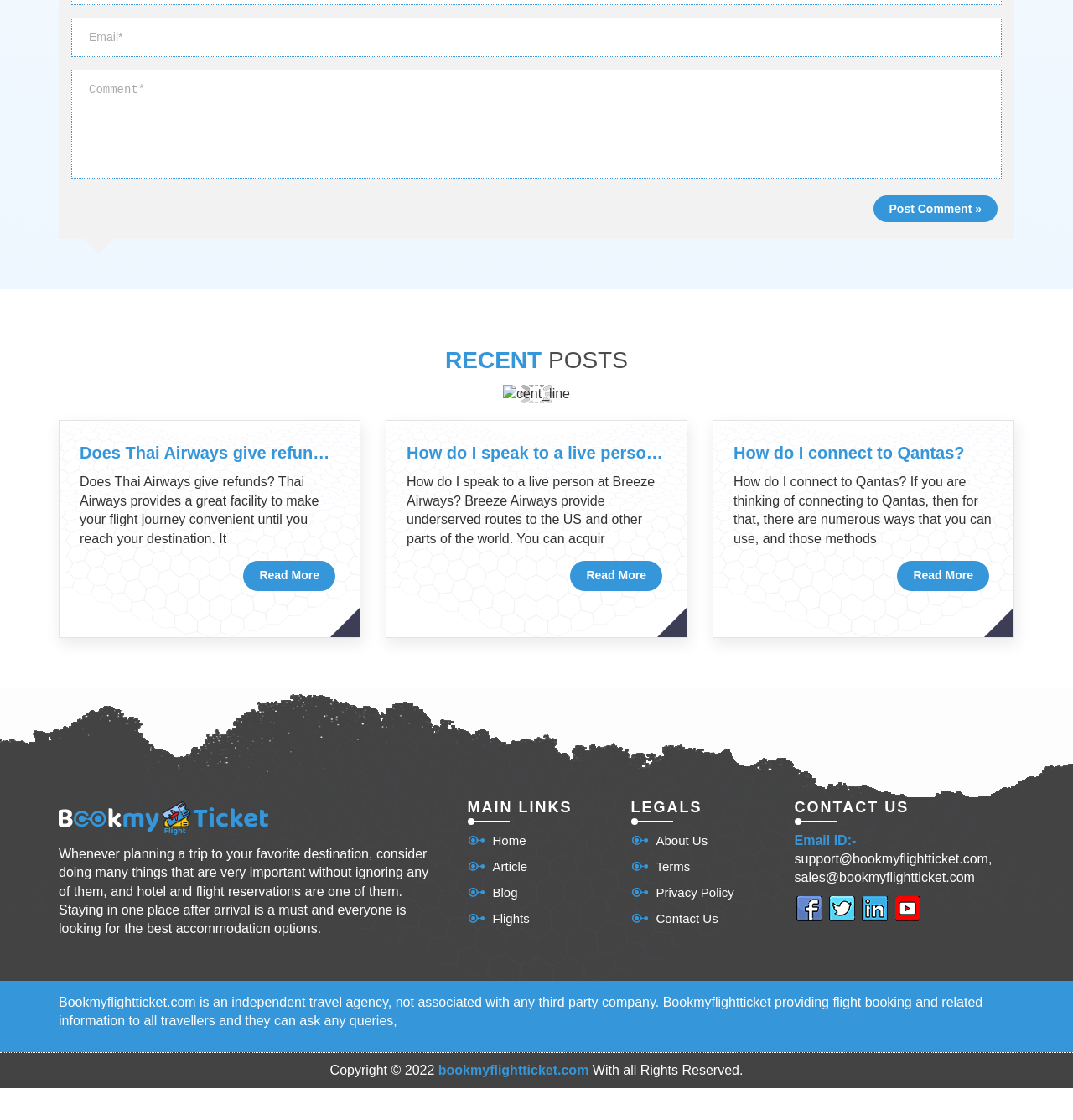Can you find the bounding box coordinates for the element that needs to be clicked to execute this instruction: "Click on 'Pet' category"? The coordinates should be given as four float numbers between 0 and 1, i.e., [left, top, right, bottom].

None